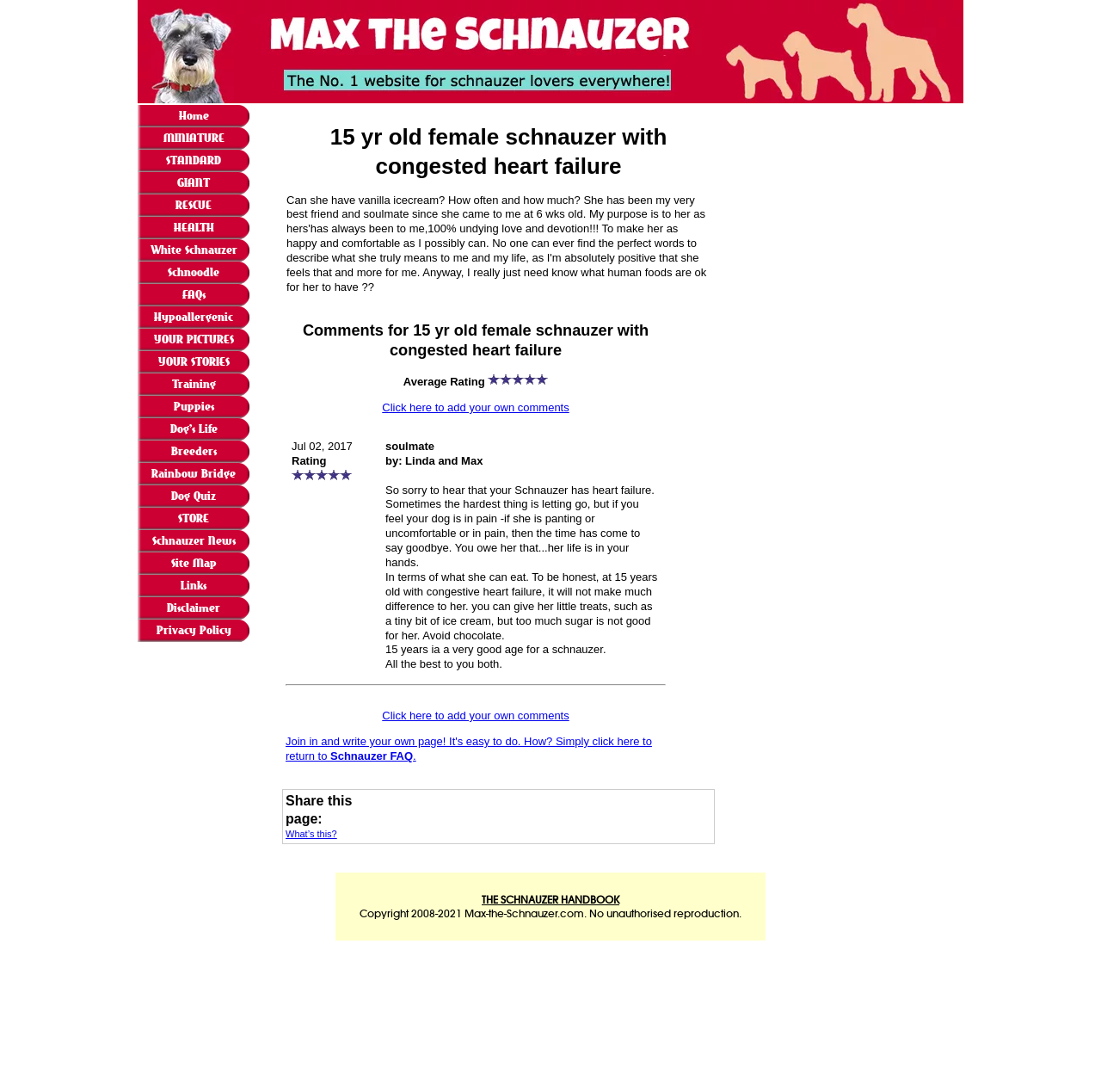Offer a meticulous caption that includes all visible features of the webpage.

This webpage is about a 15-year-old female Schnauzer with congested heart failure. At the top, there is a heading with the dog's description and a focus on the dog being a soulmate since it was 6 weeks old. Below the heading, there is a table with two rows. The first row contains a cell with a heading "Comments for 15 yr old female schnauzer with congested heart failure" and a rating system with five stars. Next to the rating system, there is a link to add comments. 

The second row of the table contains a cell with a comment from "Linda and Max" dated July 2, 2017, with a rating of five stars. The comment expresses sympathy for the dog's heart failure and provides advice on what the dog can eat, suggesting small treats like ice cream but avoiding chocolate. Below the comment, there is a horizontal separator.

Below the table, there is another table with a cell containing a link to add comments and a link to join in and write a page about Schnauzers. 

On the left side of the page, there are multiple links to different sections of the website, including "Home", "MINIATURE", "STANDARD", "GIANT", "RESCUE", "HEALTH", "White Schnauzer", "Schnoodle", "FAQs", "Hypoallergenic", "YOUR PICTURES", "YOUR STORIES", "Training", "Puppies", "Dog's Life", "Breeders", "Rainbow Bridge", "Dog Quiz", "STORE", "Schnauzer News", "Site Map", "Links", "Disclaimer", and "Privacy Policy". 

At the bottom of the page, there is a link to "THE SCHNAUZER HANDBOOK" and a copyright notice from 2008-2021.